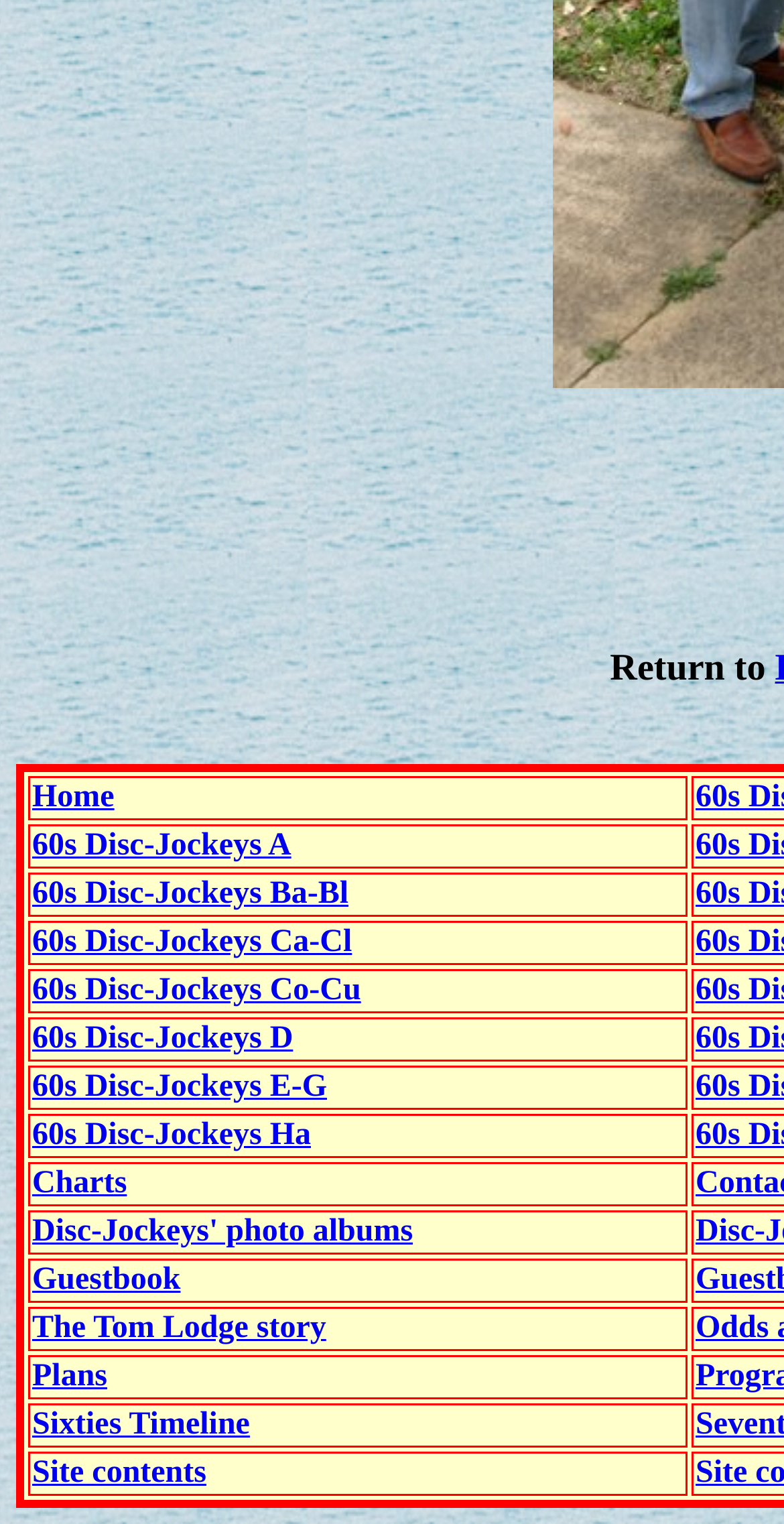What is the first link in the gridcell?
Using the visual information, reply with a single word or short phrase.

Home